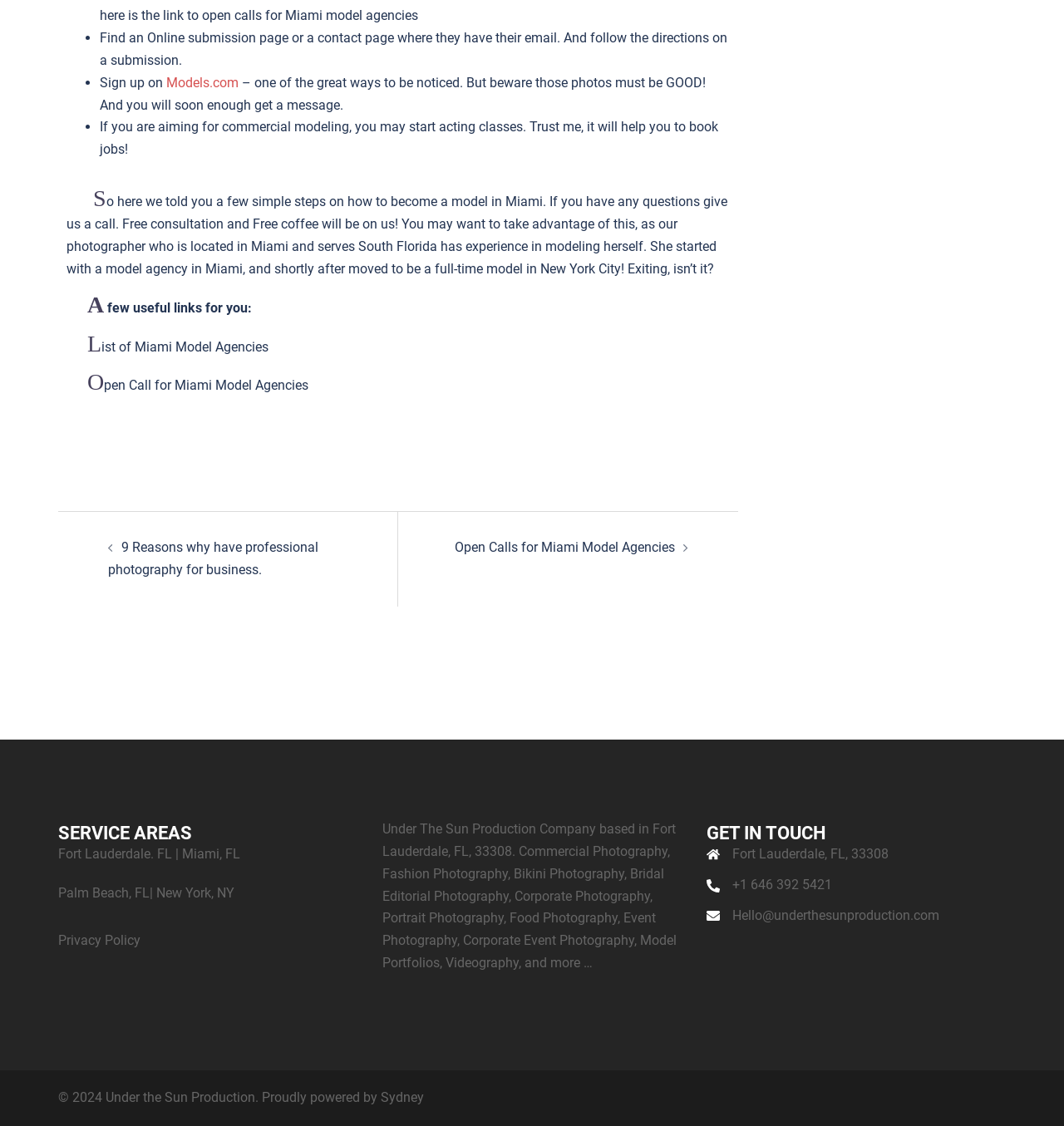Please determine the bounding box coordinates for the UI element described here. Use the format (top-left x, top-left y, bottom-right x, bottom-right y) with values bounded between 0 and 1: Privacy Policy

[0.055, 0.828, 0.132, 0.842]